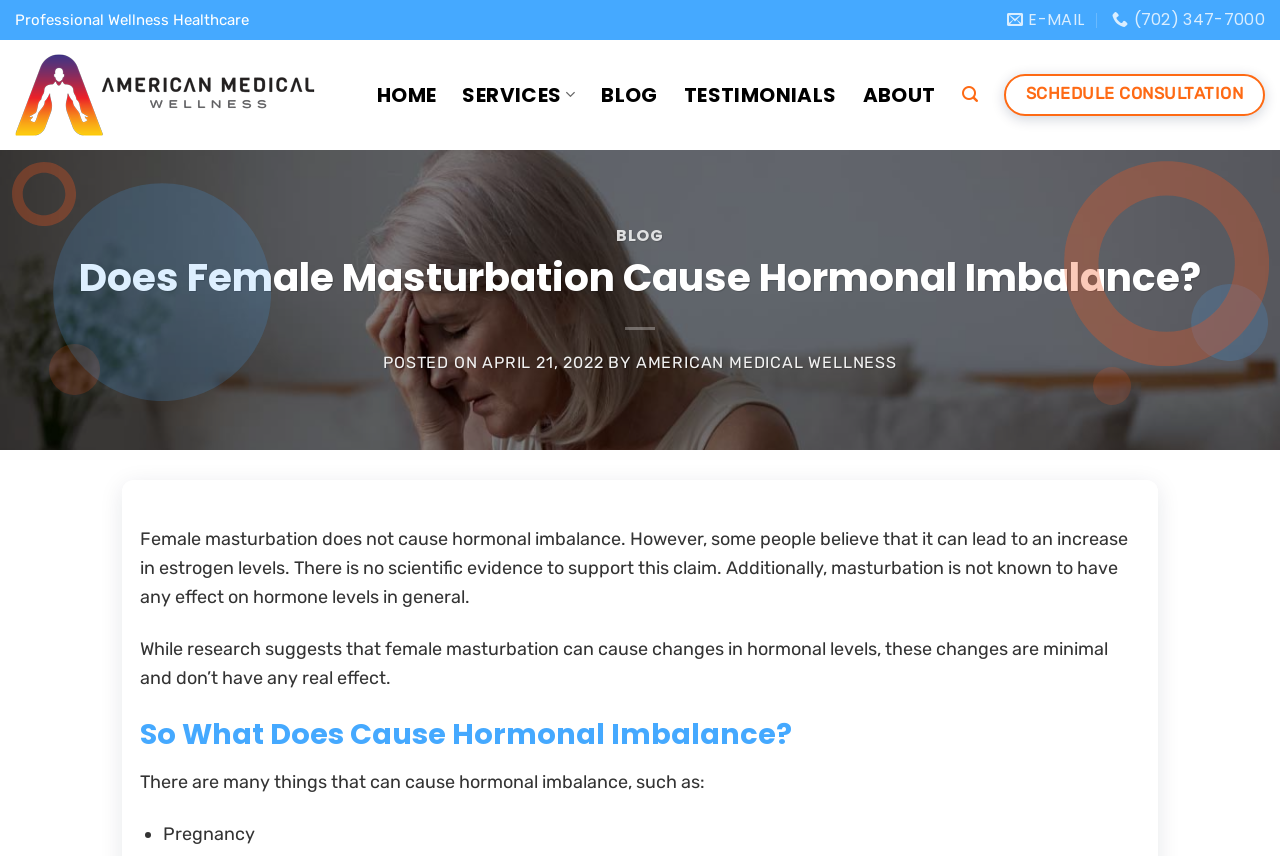Identify the bounding box coordinates for the region of the element that should be clicked to carry out the instruction: "Click on the 'SCHEDULE CONSULTATION' link". The bounding box coordinates should be four float numbers between 0 and 1, i.e., [left, top, right, bottom].

[0.784, 0.087, 0.988, 0.135]